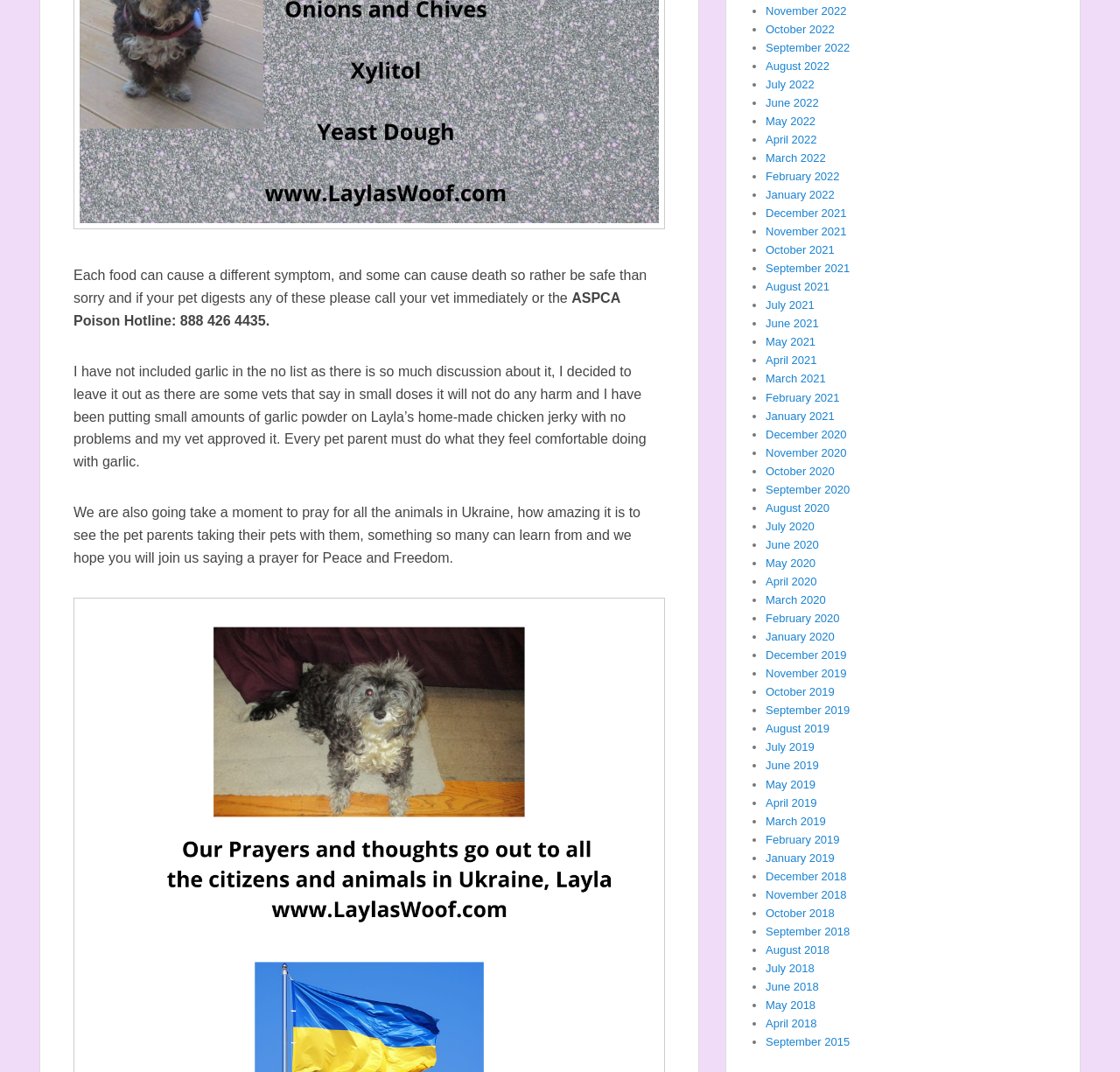Find and specify the bounding box coordinates that correspond to the clickable region for the instruction: "Read about pet safety".

[0.066, 0.25, 0.578, 0.285]